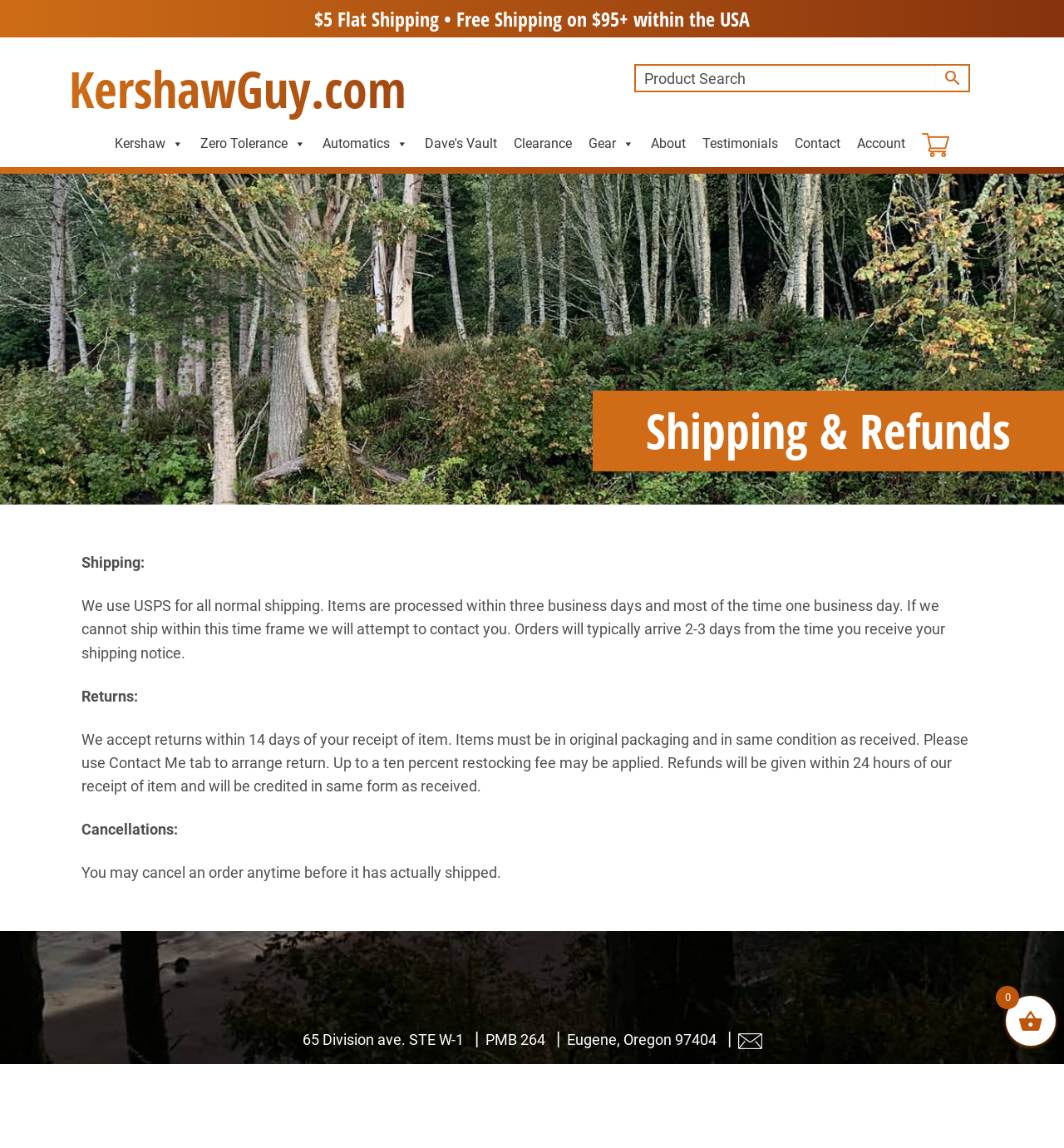Determine the bounding box coordinates of the clickable element to achieve the following action: 'Visit KershawGuy.com homepage'. Provide the coordinates as four float values between 0 and 1, formatted as [left, top, right, bottom].

[0.065, 0.056, 0.572, 0.1]